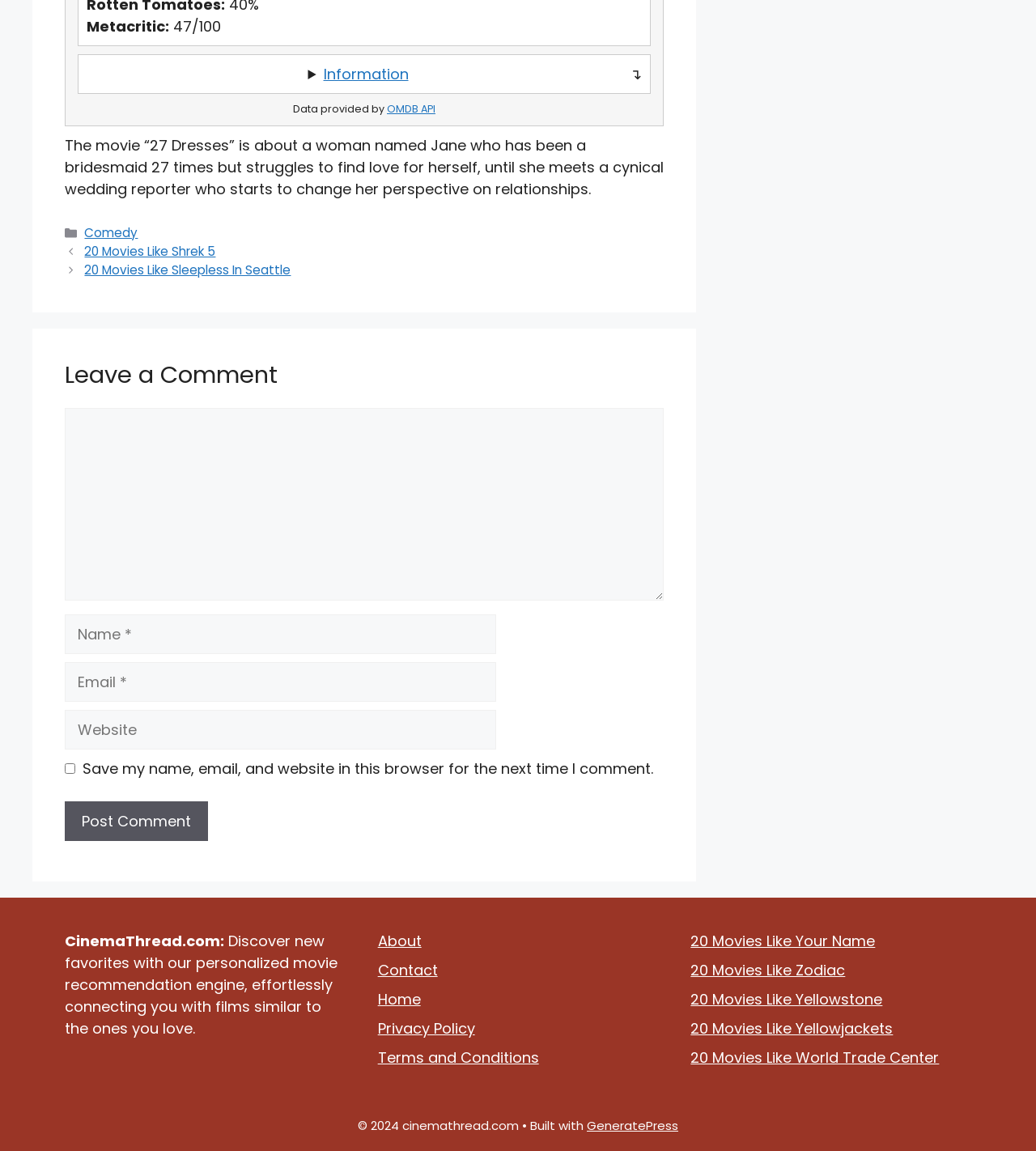Show me the bounding box coordinates of the clickable region to achieve the task as per the instruction: "Click the '20 Movies Like Shrek 5' link".

[0.082, 0.211, 0.208, 0.226]